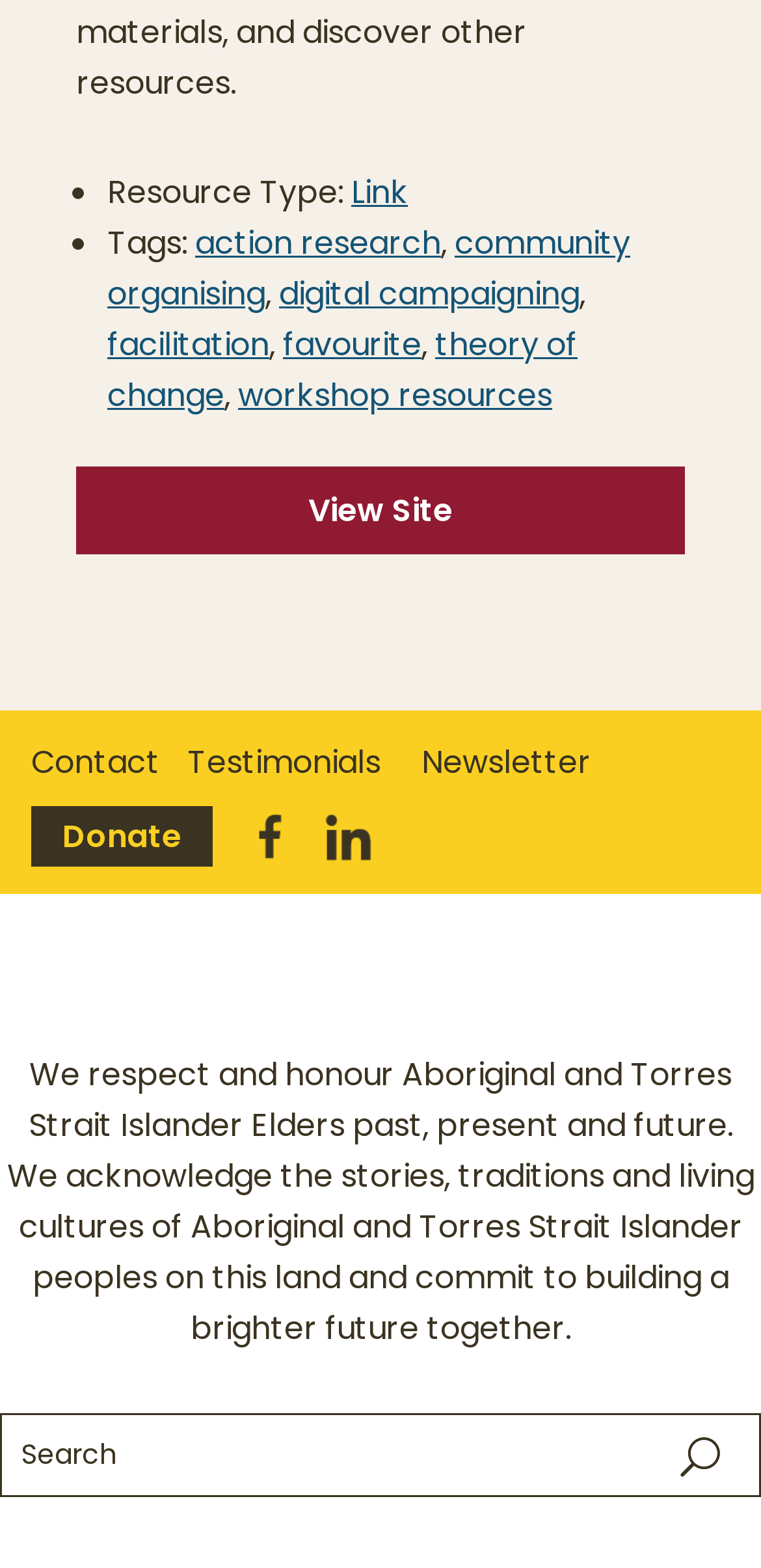Please identify the bounding box coordinates of the element's region that needs to be clicked to fulfill the following instruction: "Contact". The bounding box coordinates should consist of four float numbers between 0 and 1, i.e., [left, top, right, bottom].

[0.041, 0.472, 0.21, 0.501]